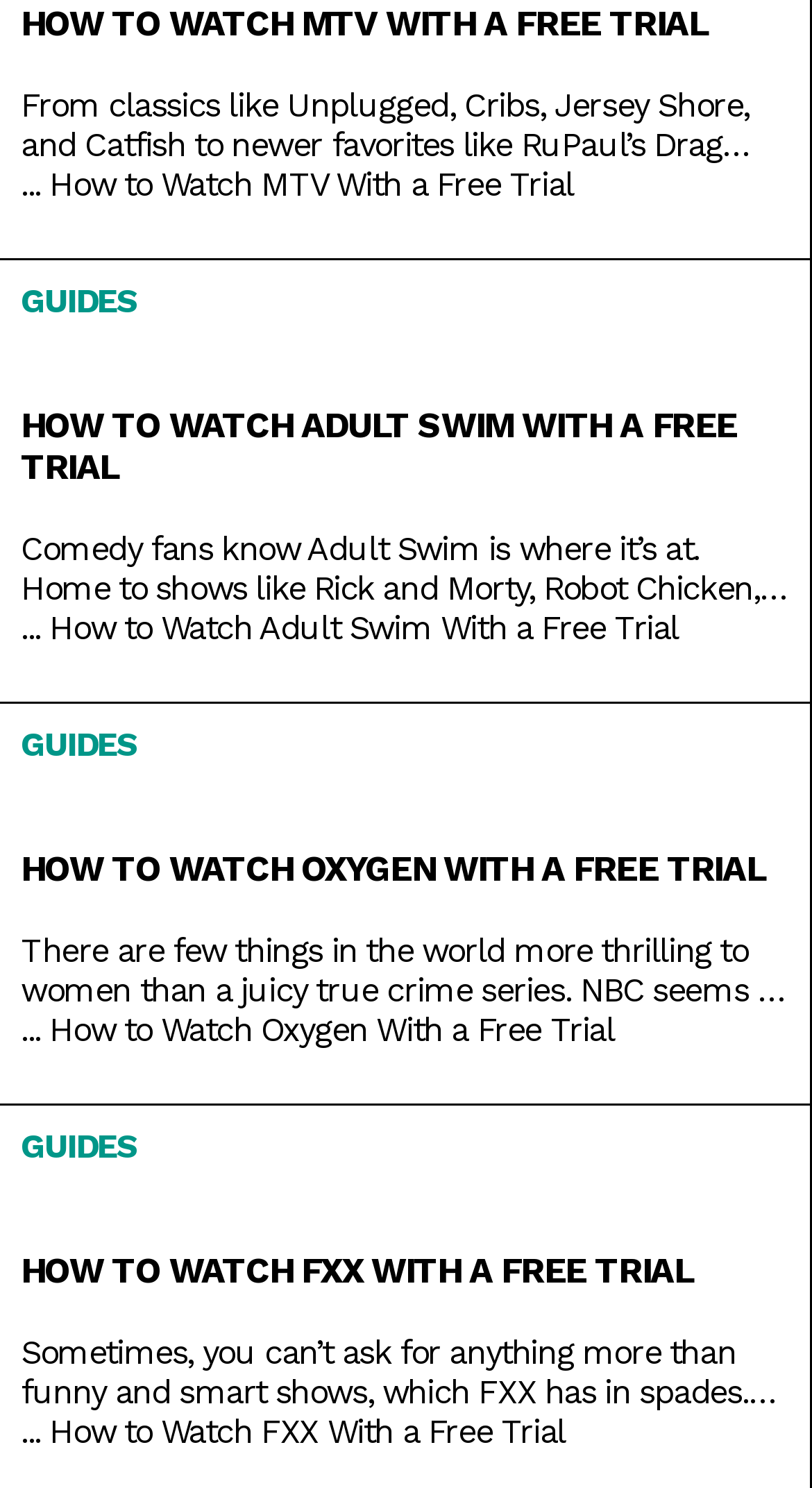Please indicate the bounding box coordinates of the element's region to be clicked to achieve the instruction: "Discover FXX's funny and smart shows". Provide the coordinates as four float numbers between 0 and 1, i.e., [left, top, right, bottom].

[0.026, 0.839, 0.972, 0.867]